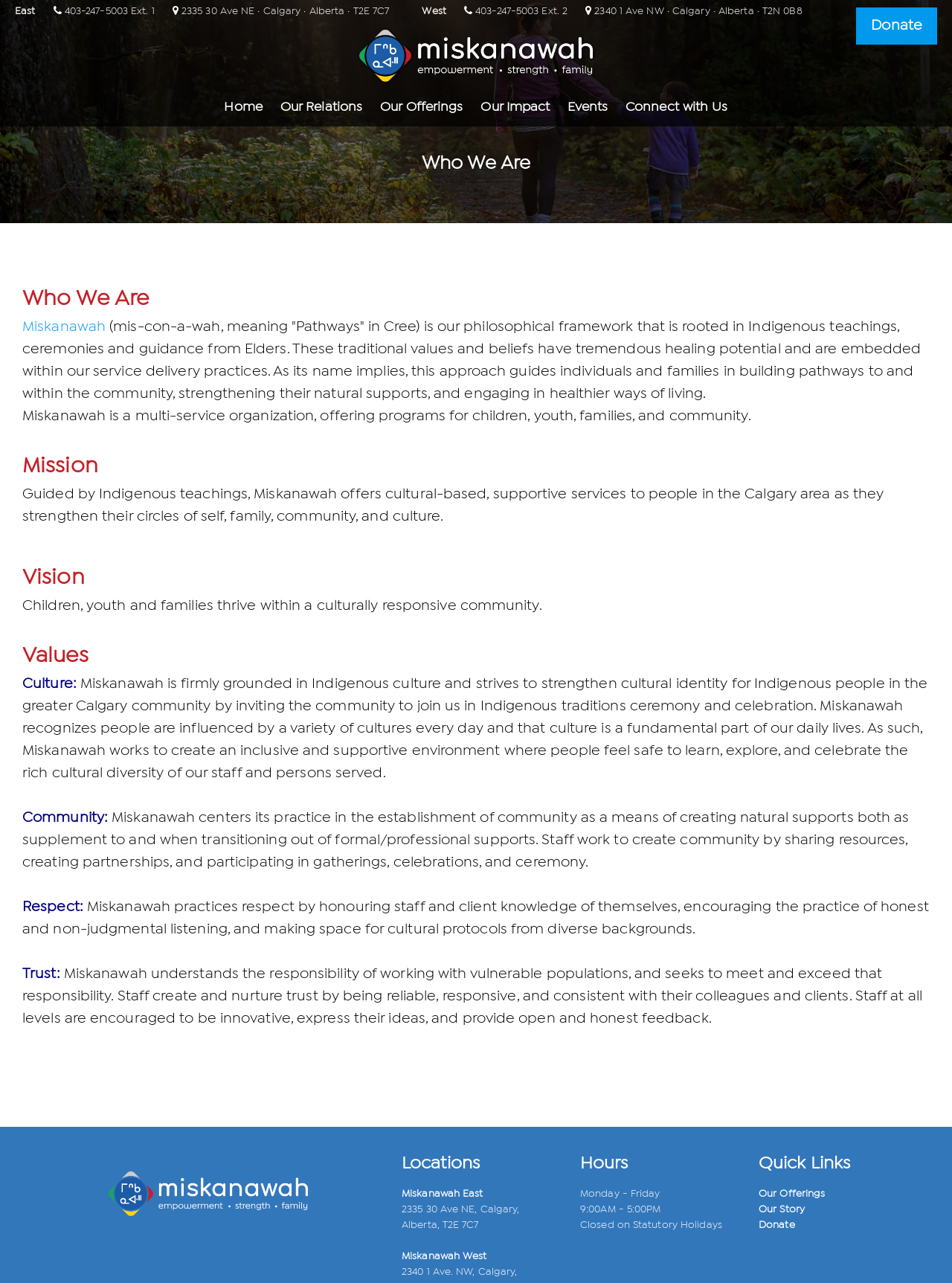Bounding box coordinates are specified in the format (top-left x, top-left y, bottom-right x, bottom-right y). All values are floating point numbers bounded between 0 and 1. Please provide the bounding box coordinate of the region this sentence describes: Building Relatives and Advancing Opportunities

[0.285, 0.168, 0.555, 0.191]